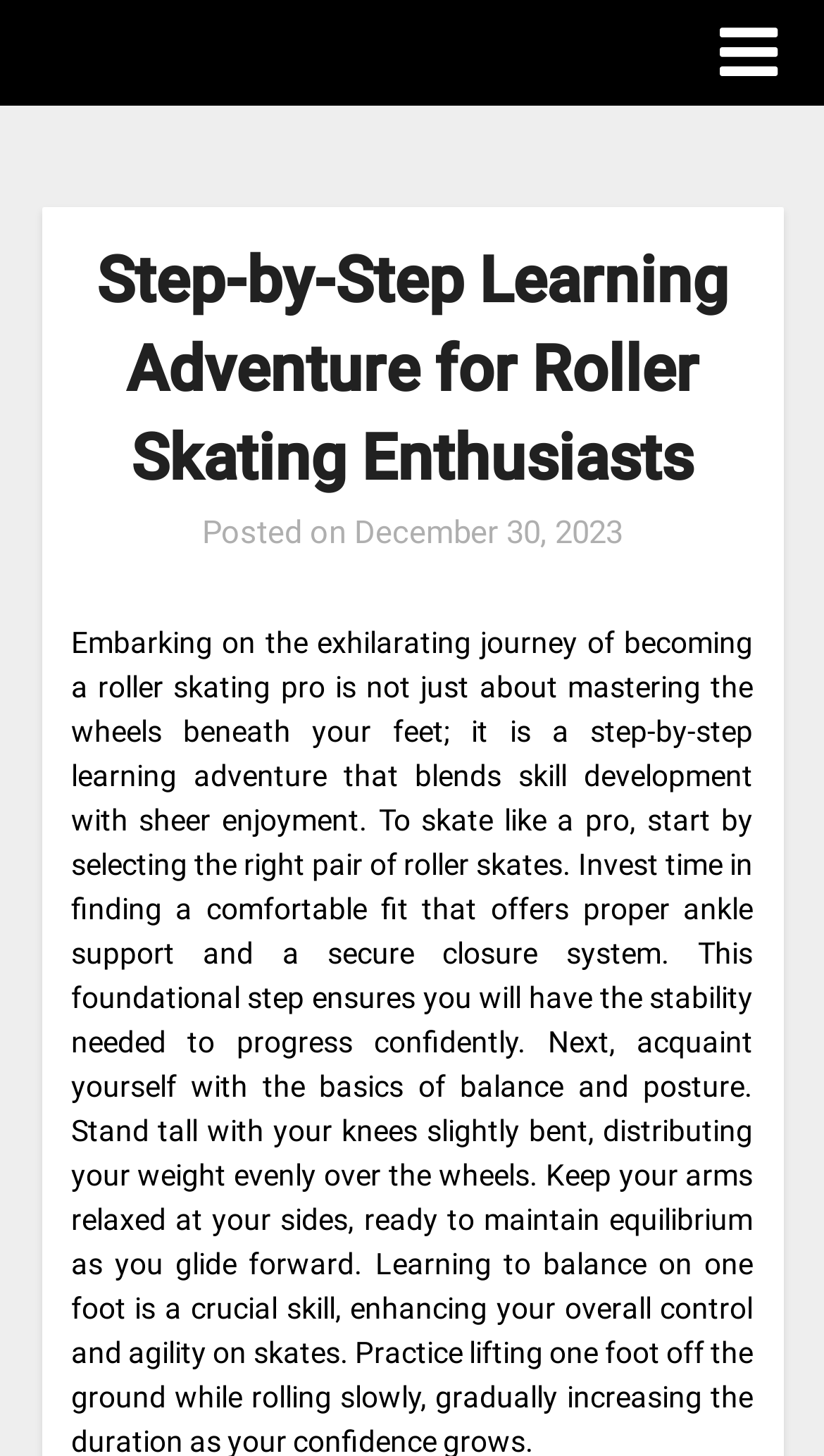Identify the bounding box coordinates for the UI element mentioned here: "December 30, 2023January 8, 2024". Provide the coordinates as four float values between 0 and 1, i.e., [left, top, right, bottom].

[0.429, 0.353, 0.755, 0.379]